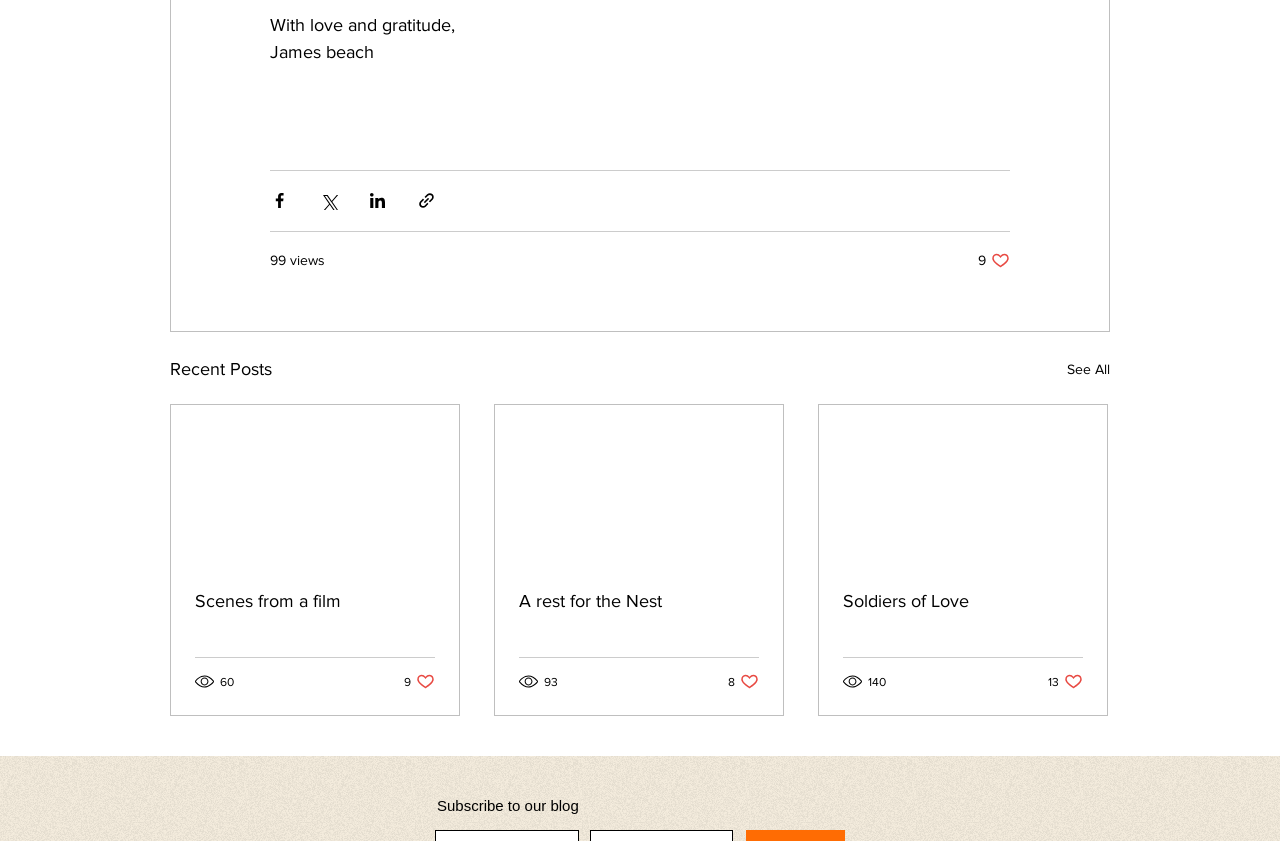Identify the bounding box for the UI element described as: "Scenes from a film". The coordinates should be four float numbers between 0 and 1, i.e., [left, top, right, bottom].

[0.152, 0.703, 0.34, 0.726]